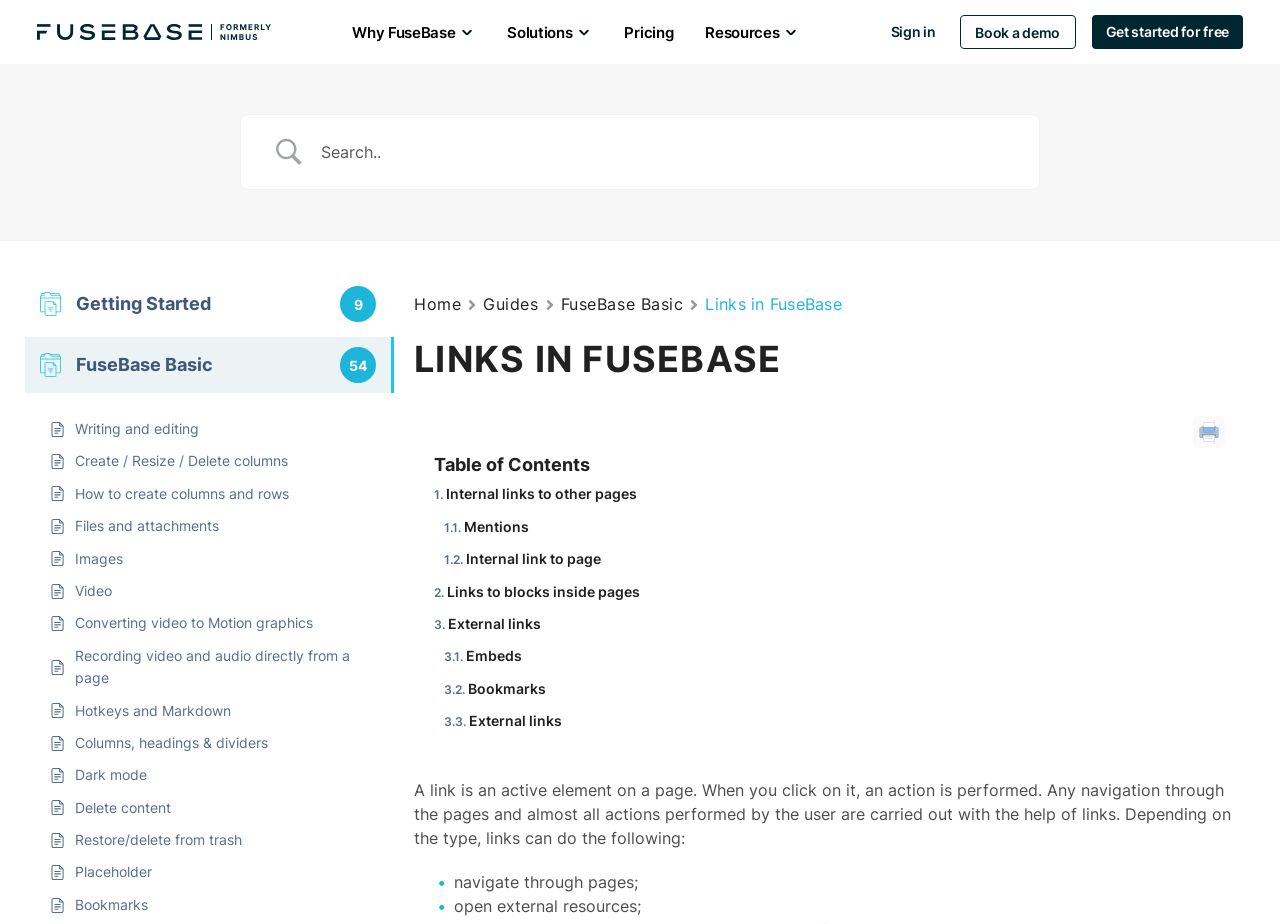Please identify the bounding box coordinates of the element on the webpage that should be clicked to follow this instruction: "Go to the Pricing page". The bounding box coordinates should be given as four float numbers between 0 and 1, formatted as [left, top, right, bottom].

[0.475, 0.017, 0.538, 0.052]